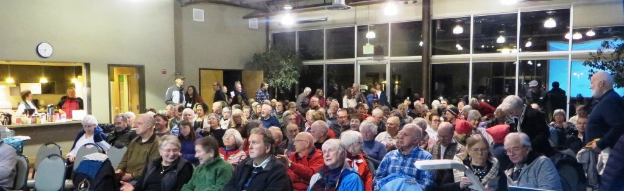What is visible in the background of the image?
Observe the image and answer the question with a one-word or short phrase response.

Refreshment area